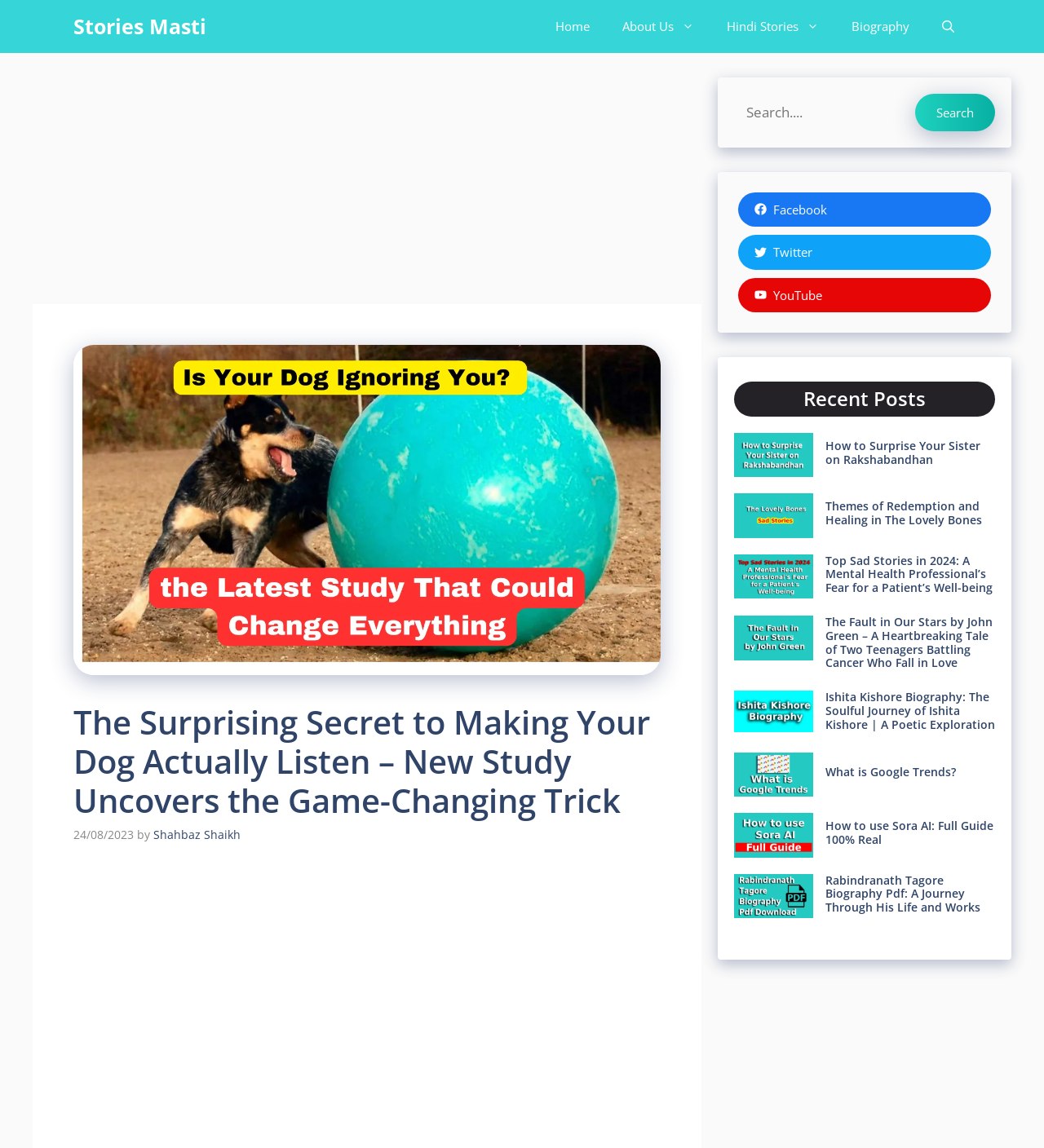Refer to the image and offer a detailed explanation in response to the question: What type of stories can be found on this website?

The website provides various types of stories, including Hindi stories, Moral stories, Love stories, and Sad stories, as indicated by the links in the navigation bar.